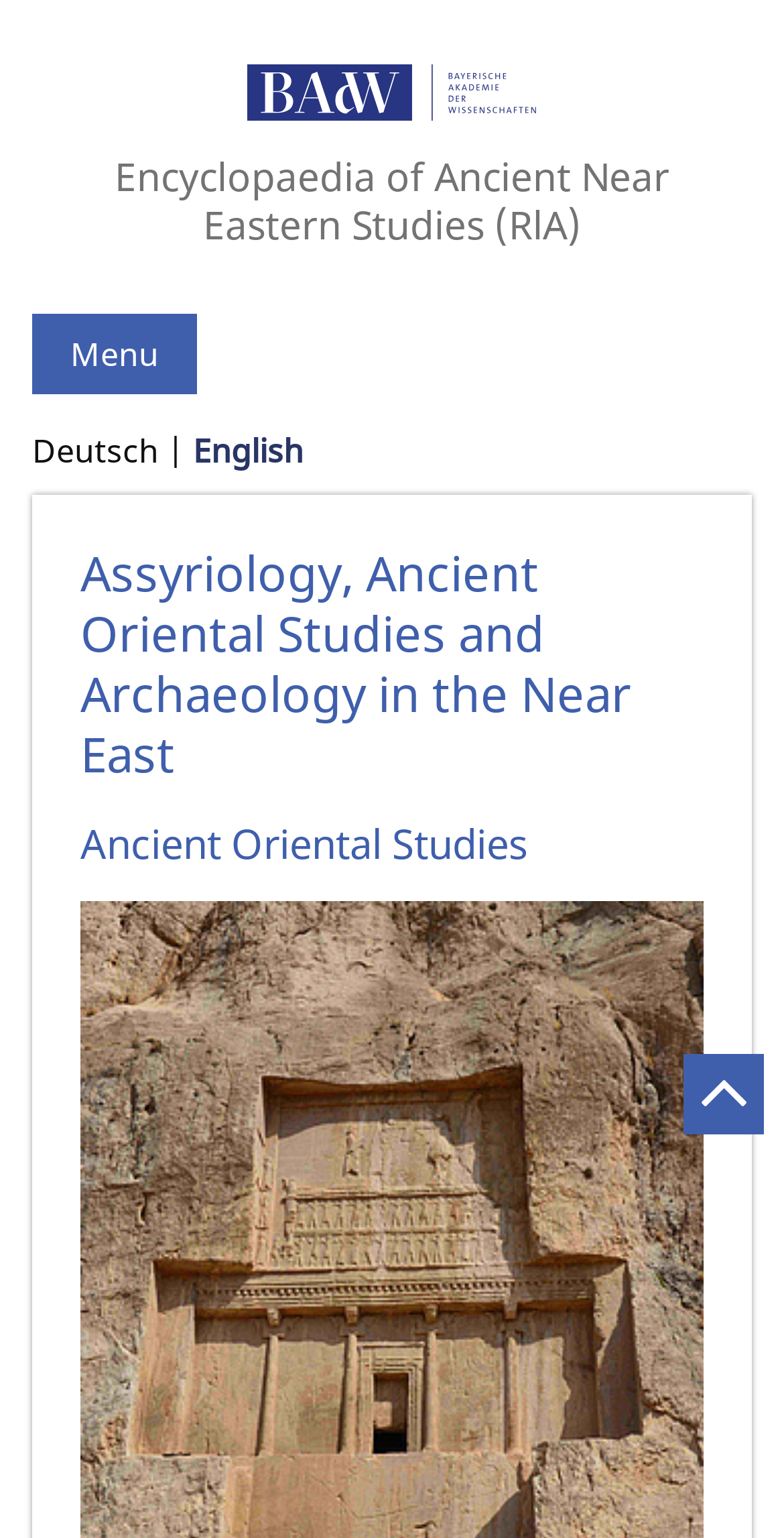Provide a thorough description of the webpage's content and layout.

The webpage is about the Assyriology department of the Bavarian Academy of Sciences, a research institution in Munich. At the top left of the page, there is a logo of the Bavarian Academy of Sciences. Below the logo, there is a heading that reads "Encyclopaedia of Ancient Near Eastern Studies (RlA)". To the right of the heading, there are two links, "Menu" and "Deutsch", followed by another link "English" slightly to the right. 

In the middle of the page, there are two sections, each with a heading. The first section's heading reads "Assyriology, Ancient Oriental Studies and Archaeology in the Near East", and the second section's heading reads "Ancient Oriental Studies". These sections are positioned side by side, with the first section on the left and the second section on the right.

At the bottom right of the page, there is a link with an icon, represented by the Unicode character "\uf106".